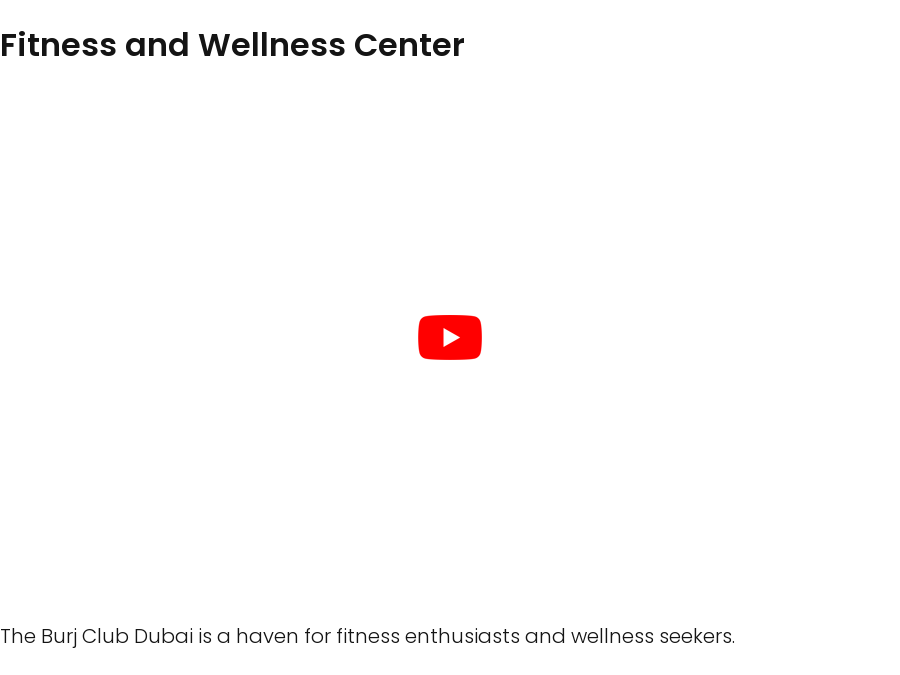Explain the scene depicted in the image, including all details.

This image highlights the "Fitness and Wellness Center" section of the Burj Club Dubai webpage. It emphasizes the club's commitment to fitness and wellness, showcasing its reputation as a sanctuary for health enthusiasts. Below the heading, there's an icon for a YouTube video, inviting viewers to explore exercise tips related to the facilities offered at the club. The text beneath promotes the Burj Club as a haven for fitness enthusiasts and wellness seekers, underlining its extensive range of fitness facilities and personal training services available to members.